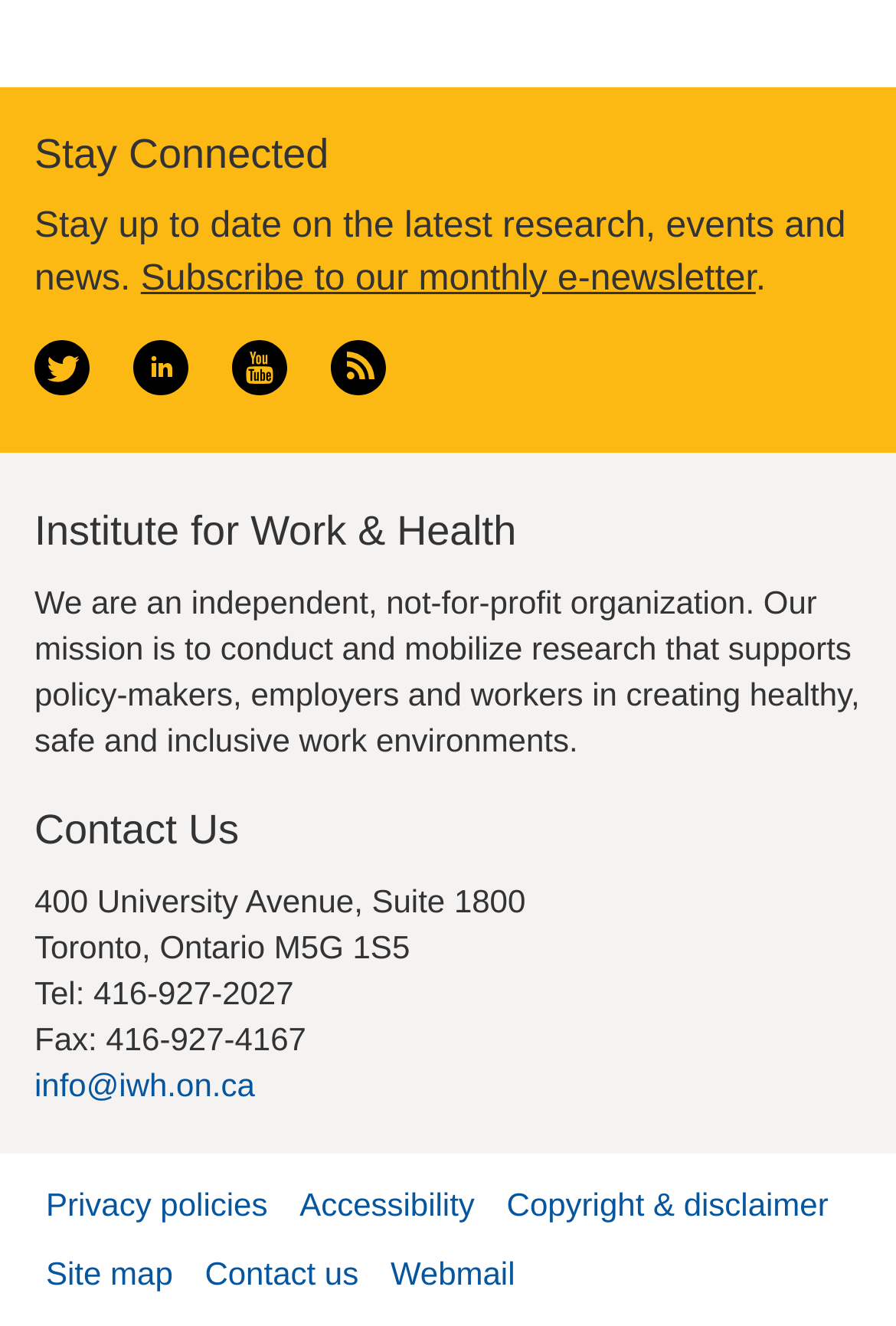Using the description "Subscribe to our monthly e-newsletter", predict the bounding box of the relevant HTML element.

[0.157, 0.195, 0.843, 0.224]